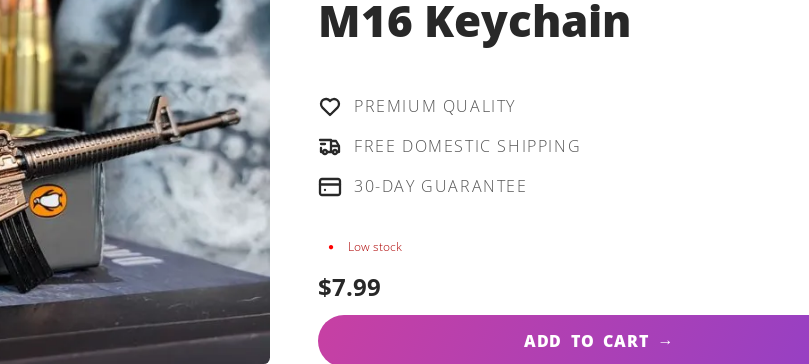Look at the image and answer the question in detail:
What is the current price of the keychain?

The current price of the keychain is $7.99, which is highlighted in the product promotion along with other attributes such as 'premium quality', 'free domestic shipping', and a '30-day guarantee'.